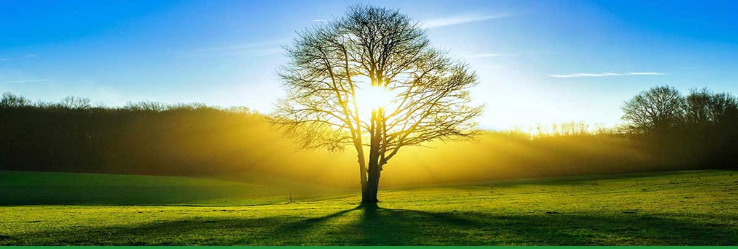Based on the image, provide a detailed and complete answer to the question: 
What is the theme embodied by the scene?

The caption states that the scene beautifully embodies themes of sustainability and environmental appreciation, aligning with the message of reducing our ecological footprint and enhancing our surroundings through small, meaningful actions.